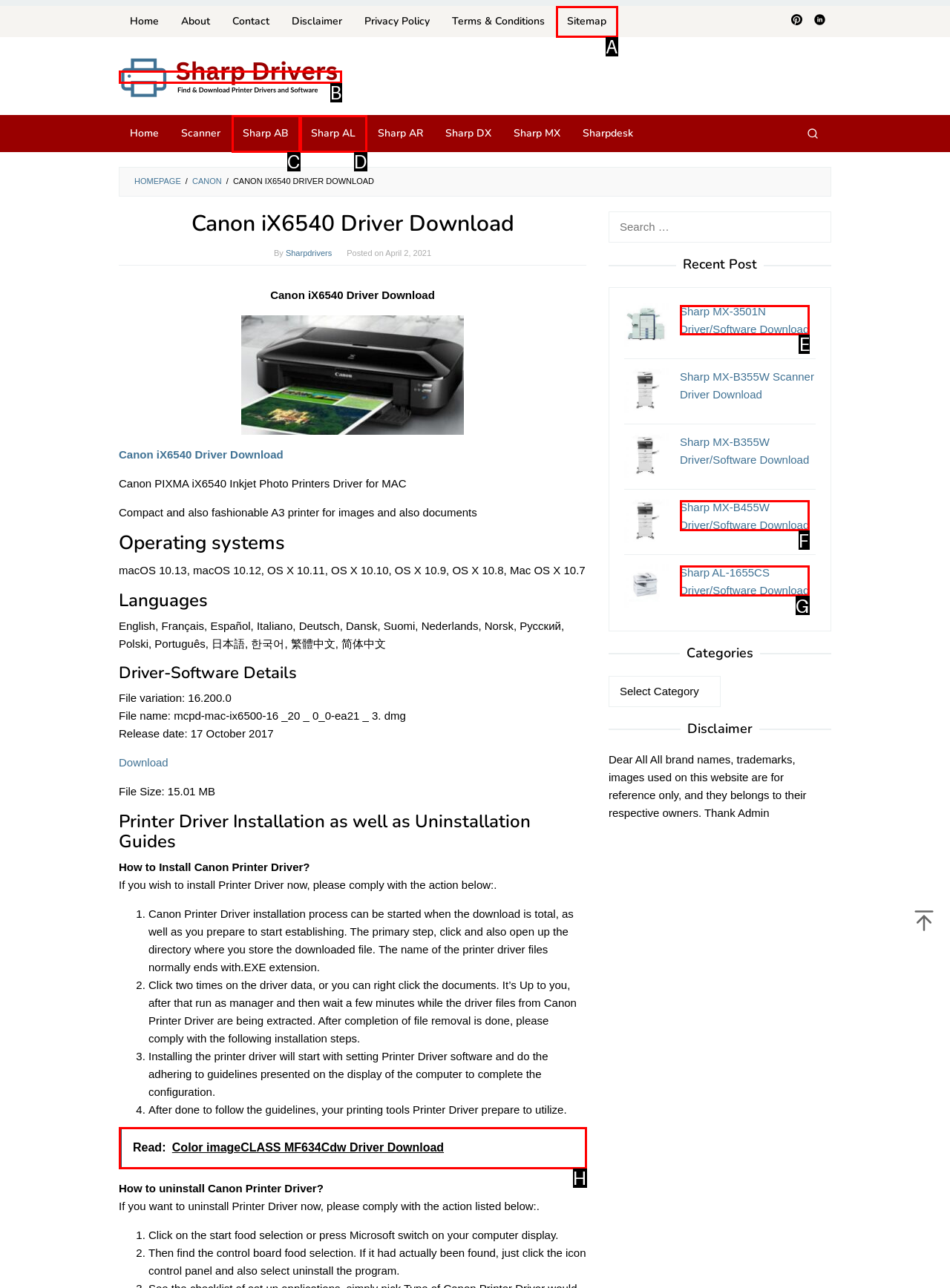Select the option I need to click to accomplish this task: Send an email to c.xiao@rug.nl
Provide the letter of the selected choice from the given options.

None